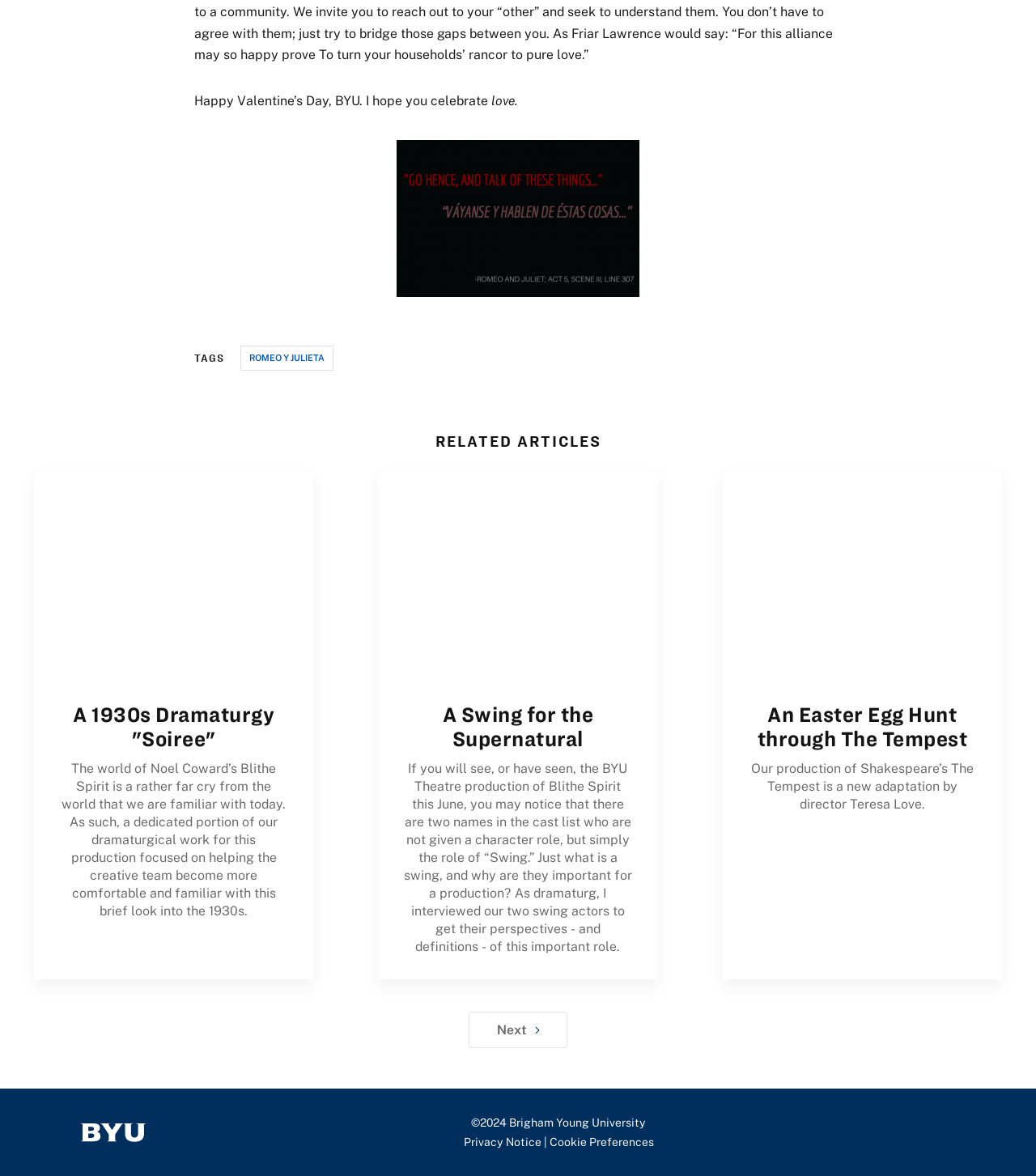Provide your answer in a single word or phrase: 
What is the role of a 'swing' in a theatre production?

Important role